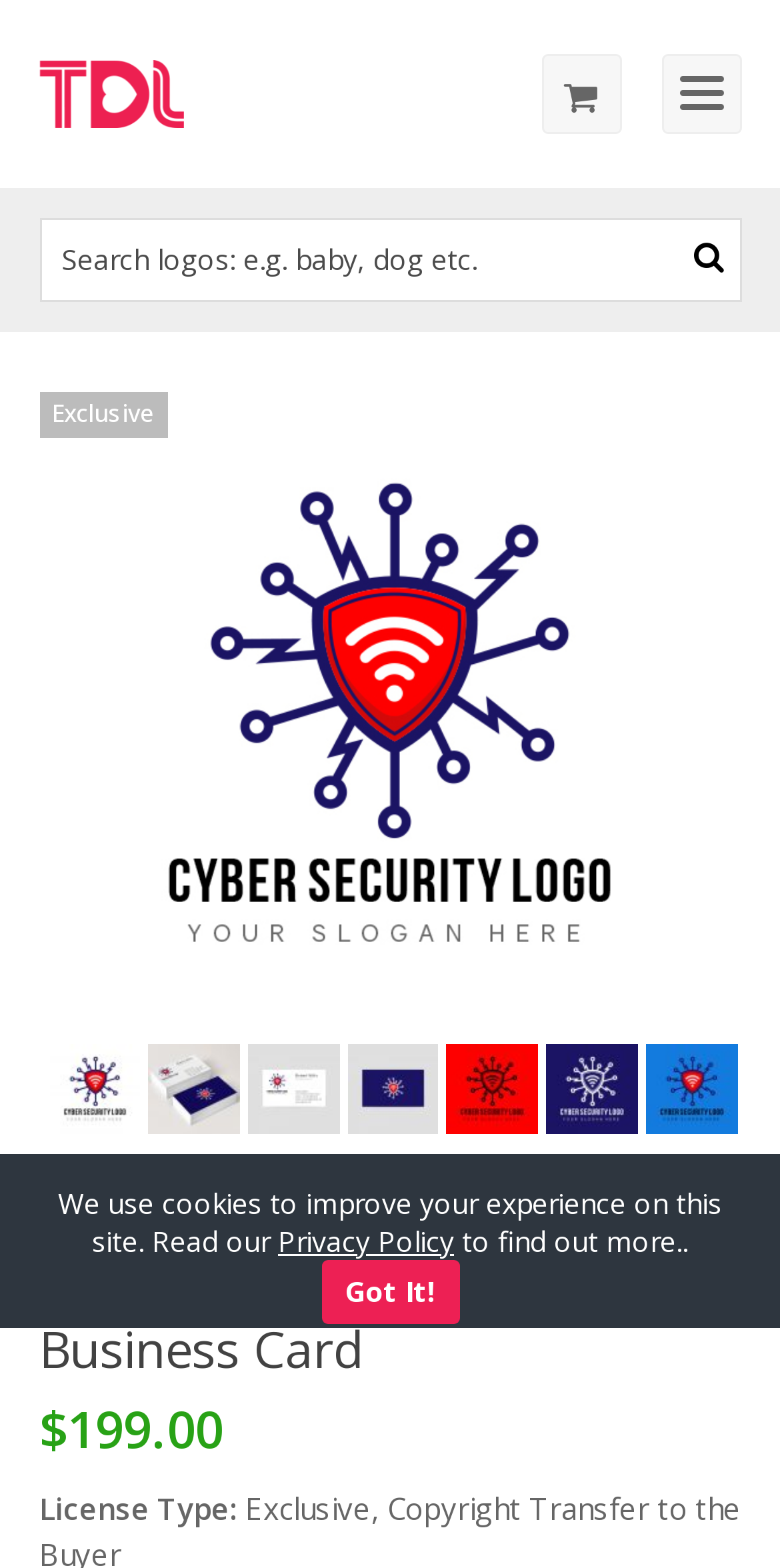How many images of business card designs are shown on the webpage?
Based on the visual content, answer with a single word or a brief phrase.

4